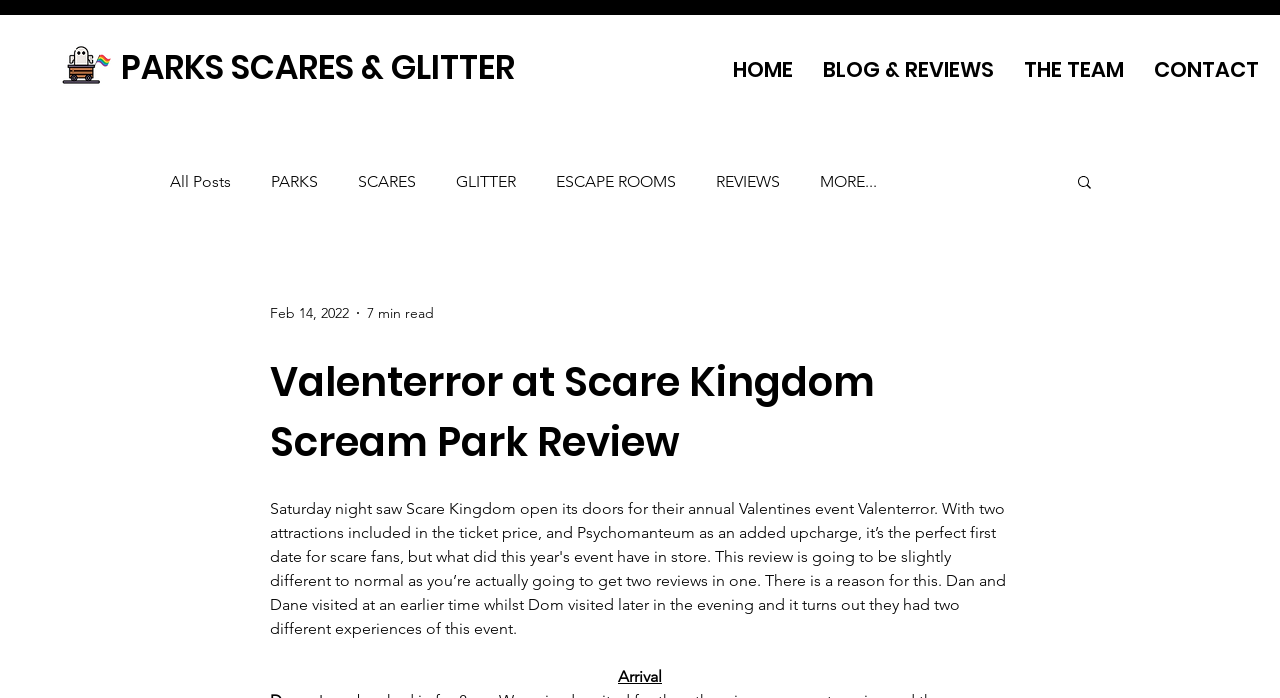Illustrate the webpage's structure and main components comprehensively.

The webpage is a review of the Valenterror event at Scare Kingdom Scream Park. At the top left, there is a link "PARKS SCARES & GLITTER" and an image "IMG_9721_edited.png" positioned next to it. On the top right, there is a navigation menu "Site" with five links: "HOME", "BLOG & REVIEWS", "THE TEAM", "CONTACT", and they are aligned horizontally.

Below the navigation menu, there is another navigation menu "blog" with seven links: "All Posts", "PARKS", "SCARES", "GLITTER", "ESCAPE ROOMS", "REVIEWS", and "MORE...". These links are also aligned horizontally. Next to the "blog" navigation menu, there is a search button with a small image inside.

The main content of the webpage starts with a date "Feb 14, 2022" and a text "7 min read" indicating the duration of the article. The title of the review "Valenterror at Scare Kingdom Scream Park Review" is a heading that spans across the majority of the page width. The review itself is divided into sections, with the first section titled "Arrival".